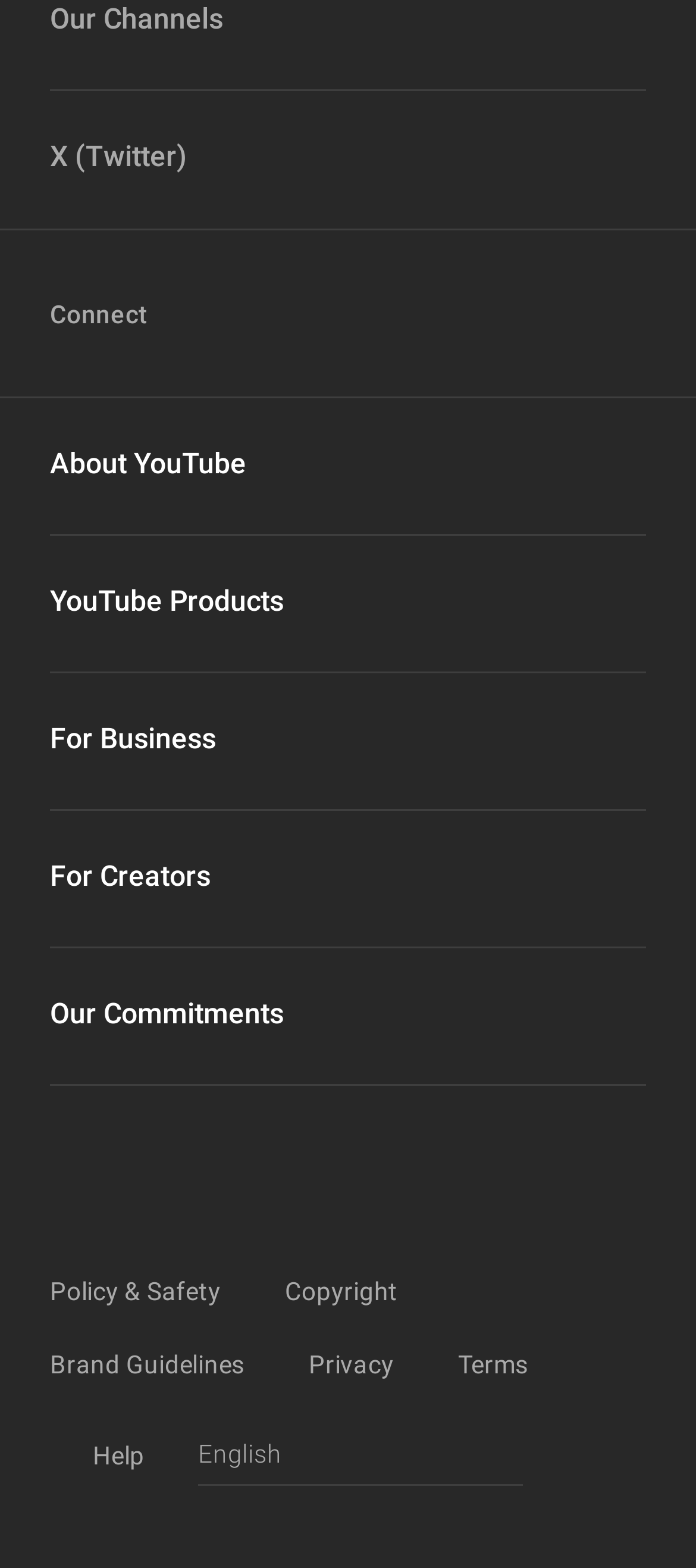Kindly determine the bounding box coordinates for the area that needs to be clicked to execute this instruction: "Learn about YouTube".

[0.072, 0.281, 0.928, 0.311]